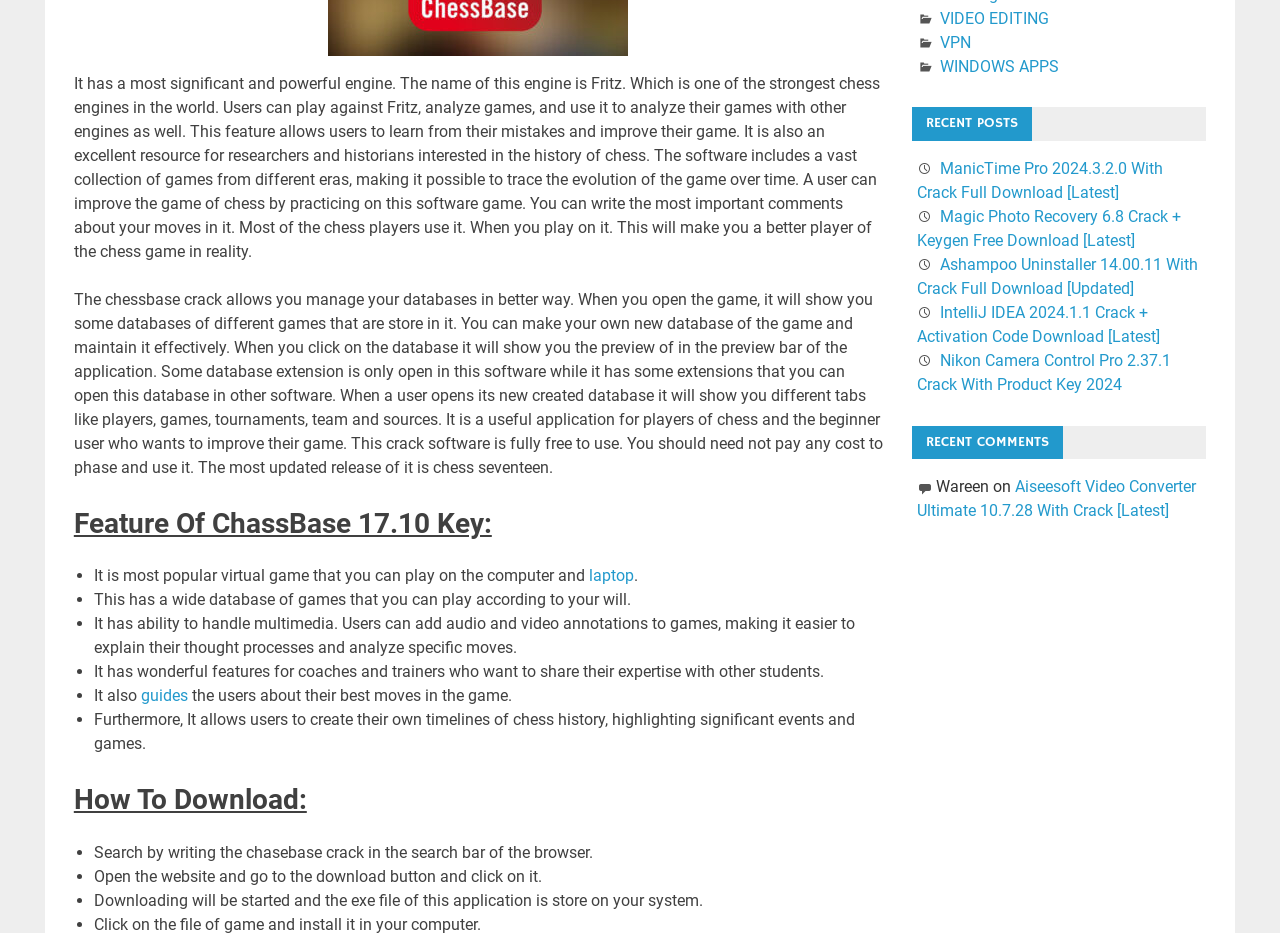Identify the bounding box of the UI element that matches this description: "WINDOWS APPS".

[0.734, 0.061, 0.827, 0.081]